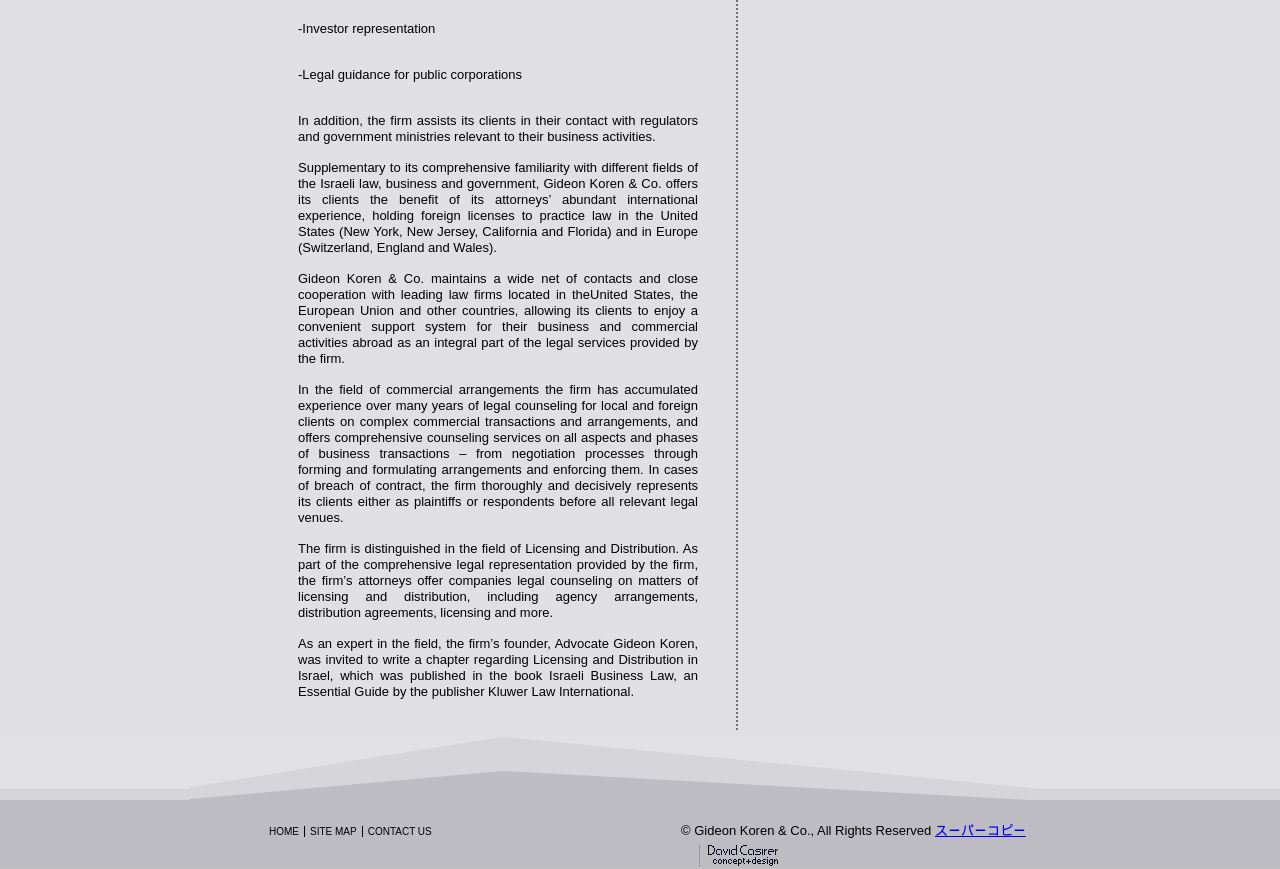Provide the bounding box coordinates of the UI element that matches the description: "SITE MAP".

[0.242, 0.951, 0.279, 0.963]